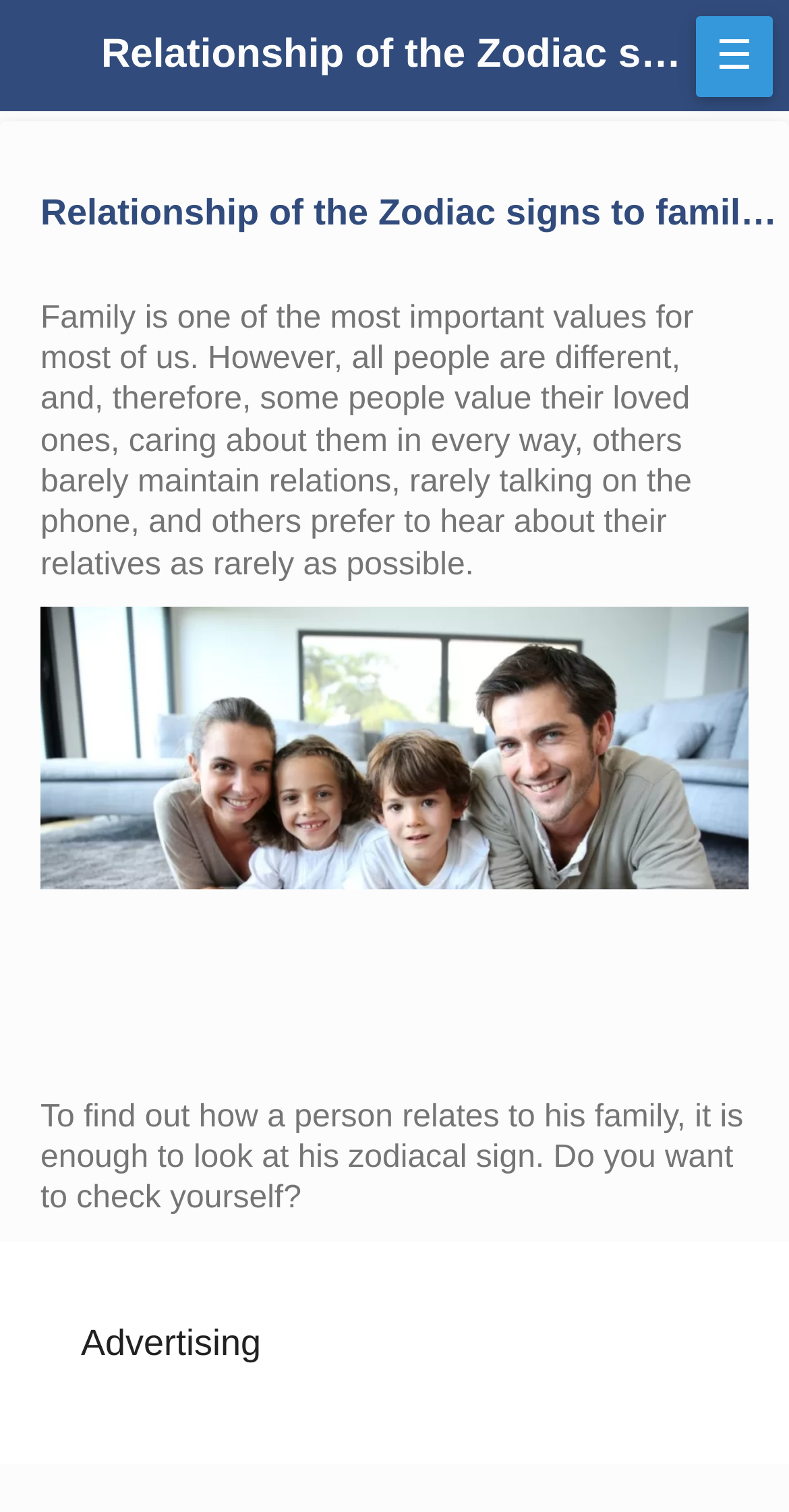What is the purpose of the webpage?
Please provide a comprehensive answer based on the details in the screenshot.

Based on the content of the webpage, it appears that the purpose is to provide information on how zodiac signs are related to family relationships, allowing users to learn more about their own relationships with their loved ones.